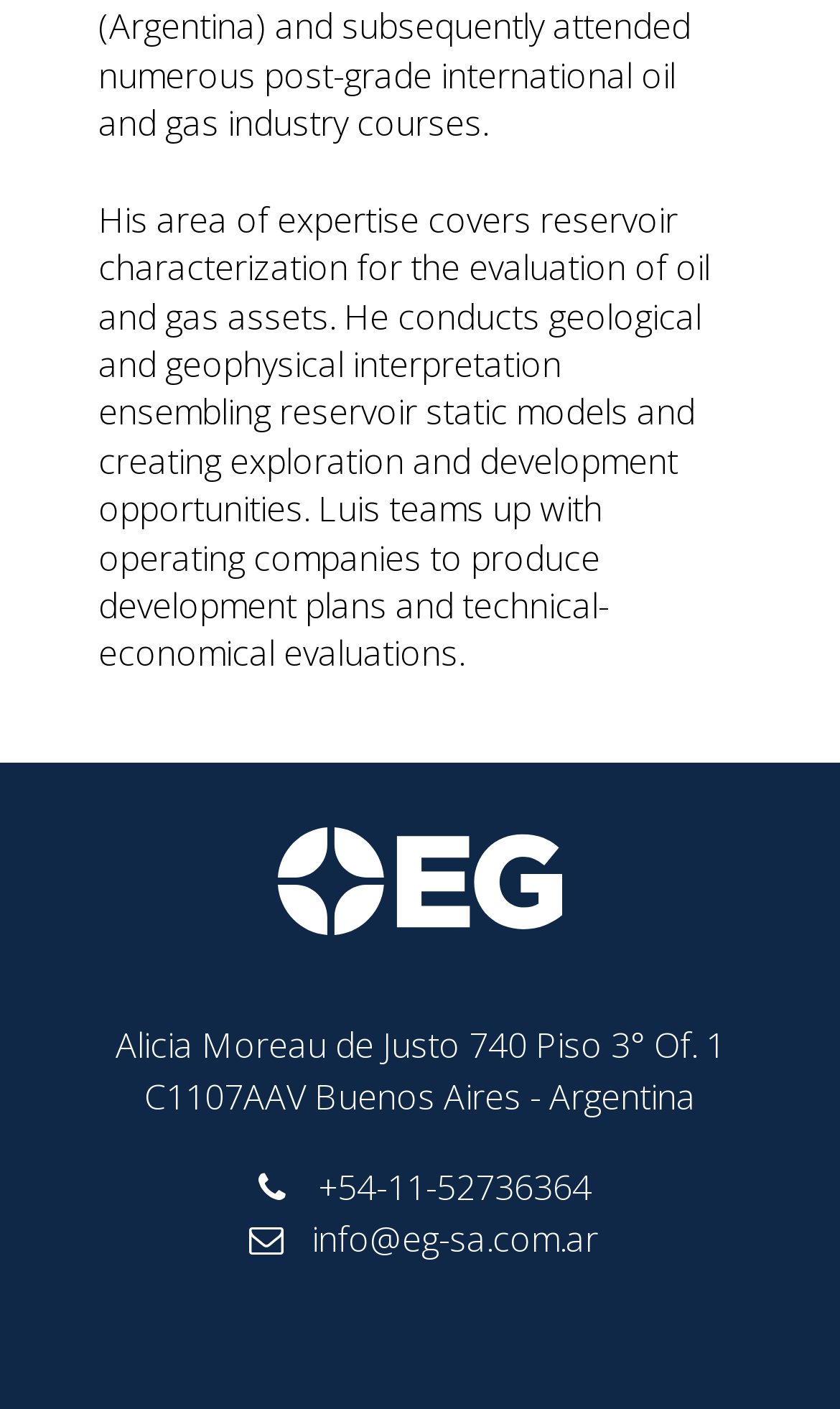Utilize the information from the image to answer the question in detail:
What is Luis' area of expertise?

According to the StaticText element, Luis' area of expertise covers reservoir characterization for the evaluation of oil and gas assets.